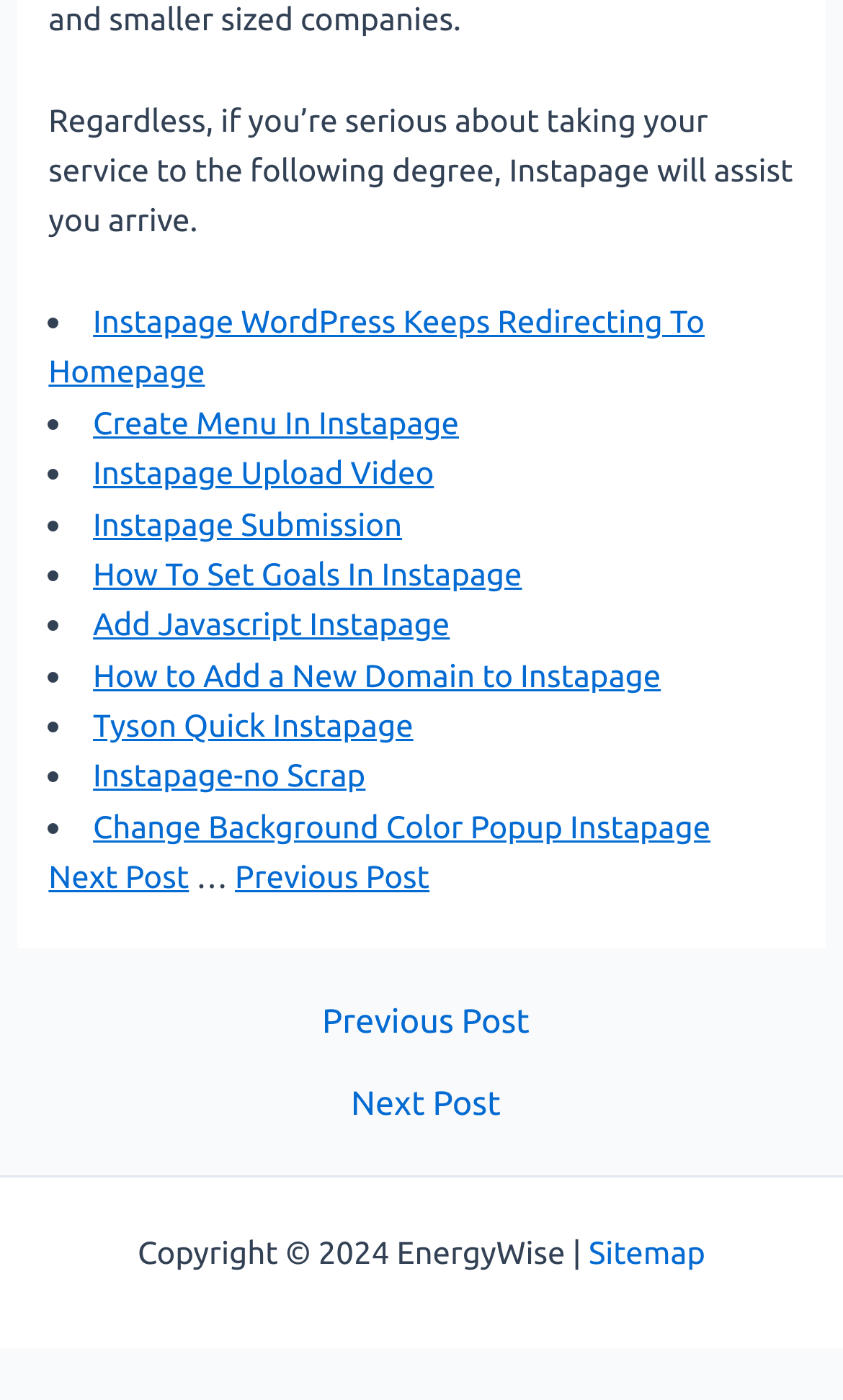Determine the bounding box coordinates for the region that must be clicked to execute the following instruction: "Click on 'Next Post'".

[0.058, 0.613, 0.224, 0.639]